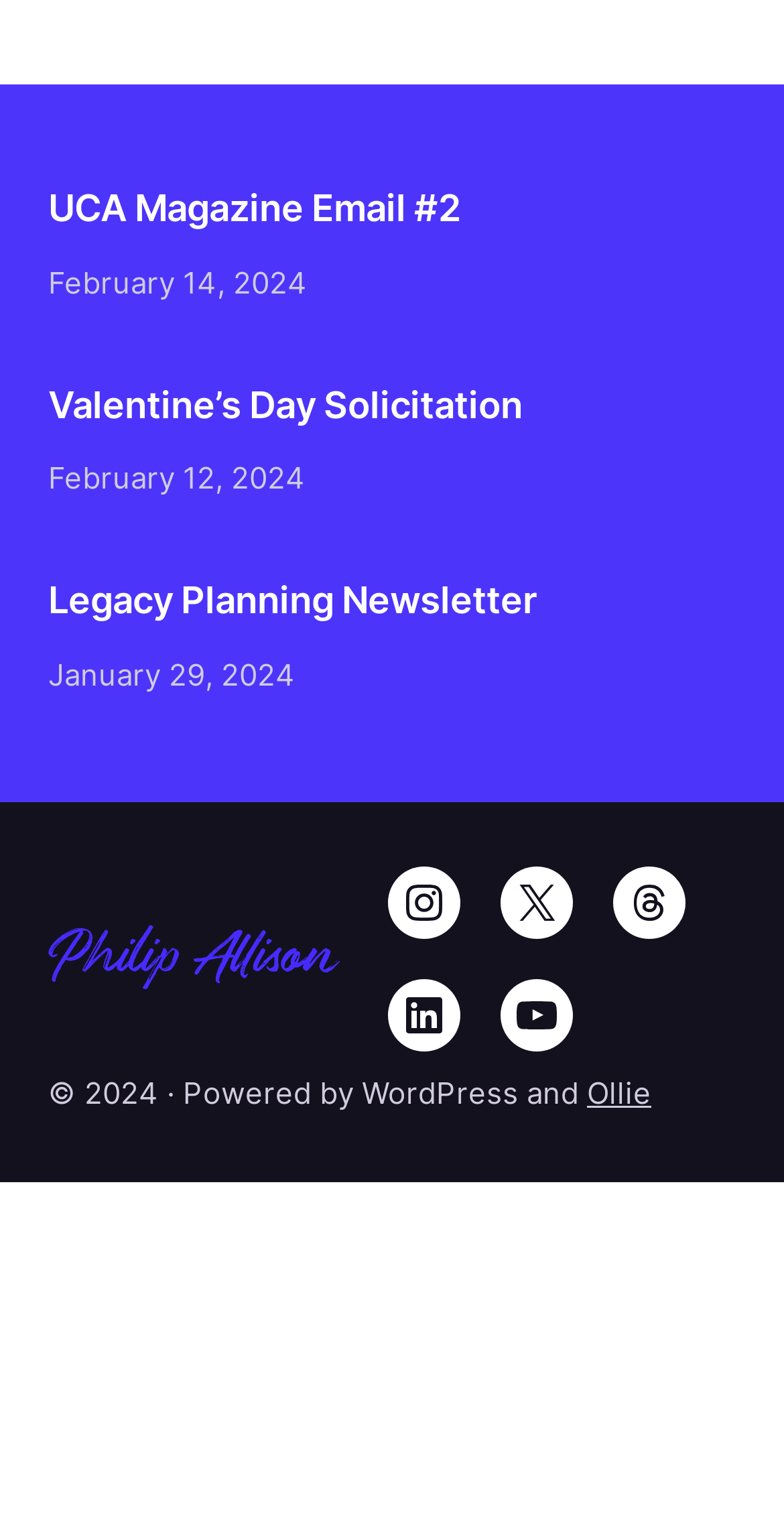Answer the following query concisely with a single word or phrase:
What is the date of Valentine’s Day Solicitation?

February 12, 2024